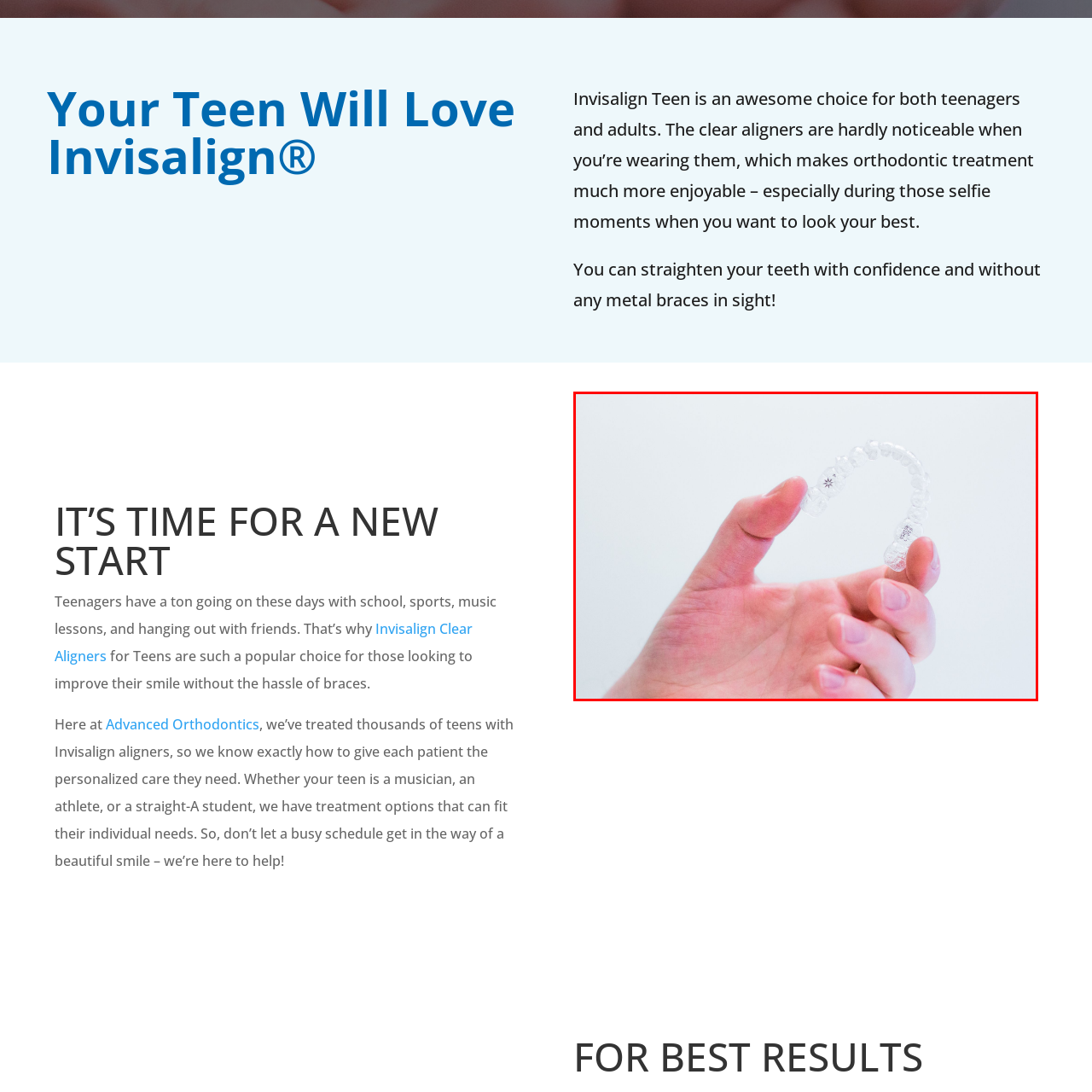Give a thorough account of what is shown in the red-encased segment of the image.

The image captures a close-up of a hand holding a clear aligner, showcasing its transparent design that is nearly invisible when worn. This modern orthodontic solution is a preferred choice for both teenagers and adults looking to straighten their teeth without the aesthetic concerns associated with traditional metal braces. The aligner's subtle appearance allows for a more discreet treatment option, particularly appealing to teenagers who value their visual appearance during social activities, such as taking selfies. Overall, the image emphasizes the appeal of Invisalign Teen as an innovative way to achieve a confident smile while maintaining an active lifestyle.